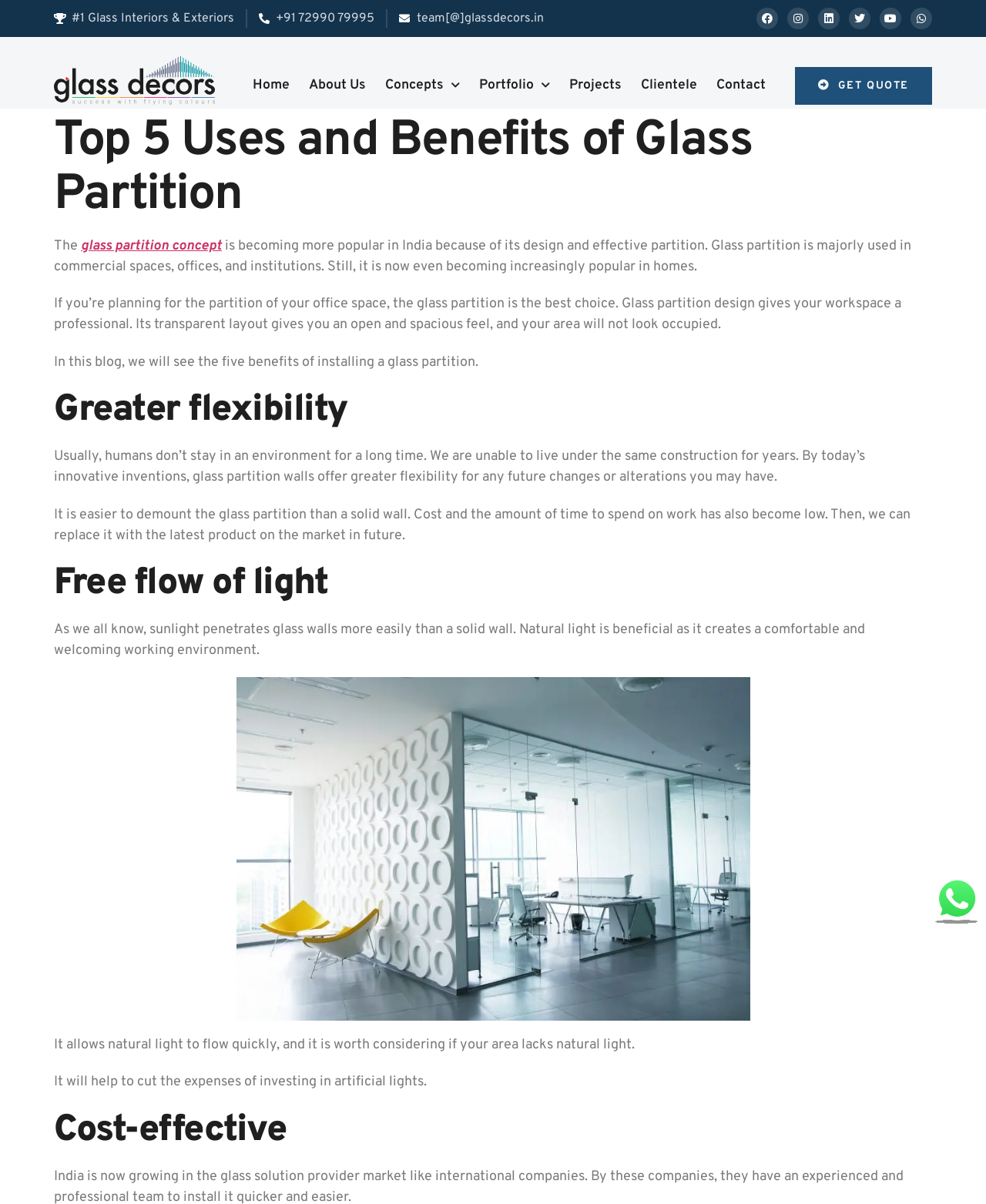Please give the bounding box coordinates of the area that should be clicked to fulfill the following instruction: "View the 'Concepts' menu". The coordinates should be in the format of four float numbers from 0 to 1, i.e., [left, top, right, bottom].

[0.391, 0.056, 0.467, 0.087]